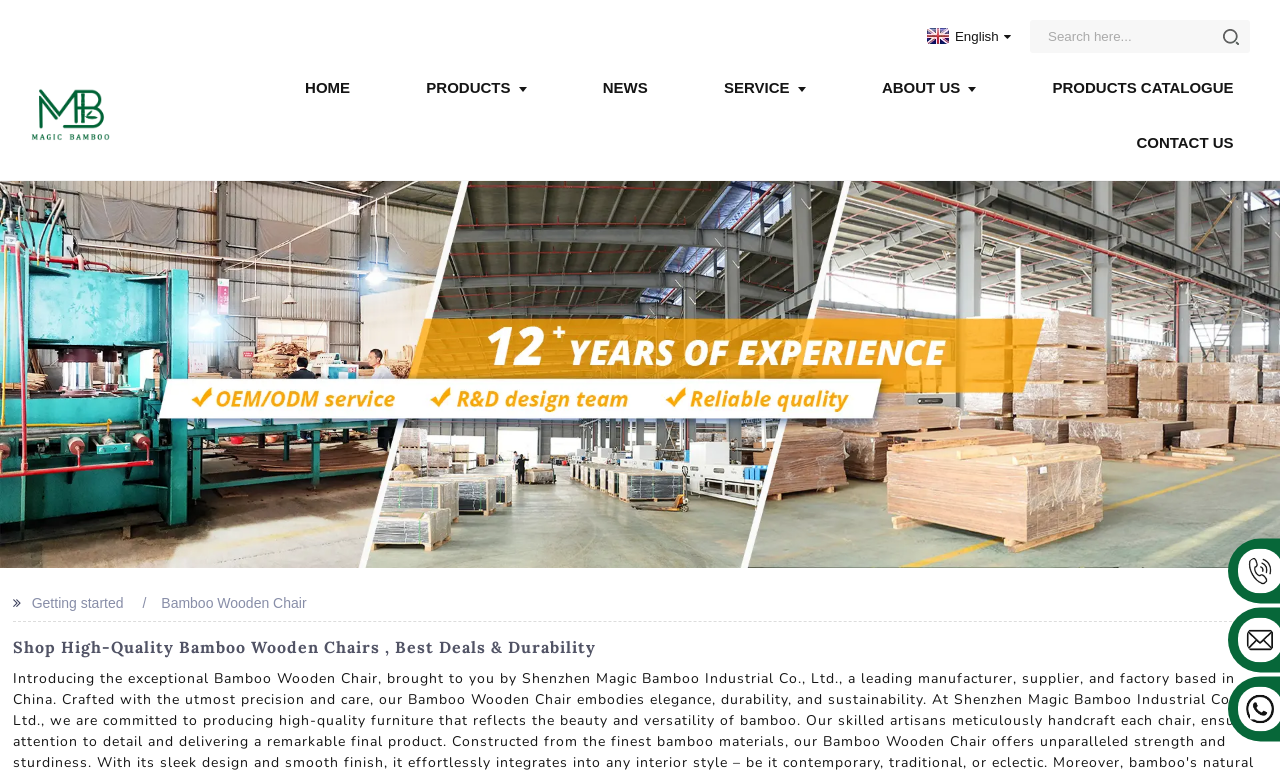Can you find and generate the webpage's heading?

Shop High-Quality Bamboo Wooden Chairs , Best Deals & Durability